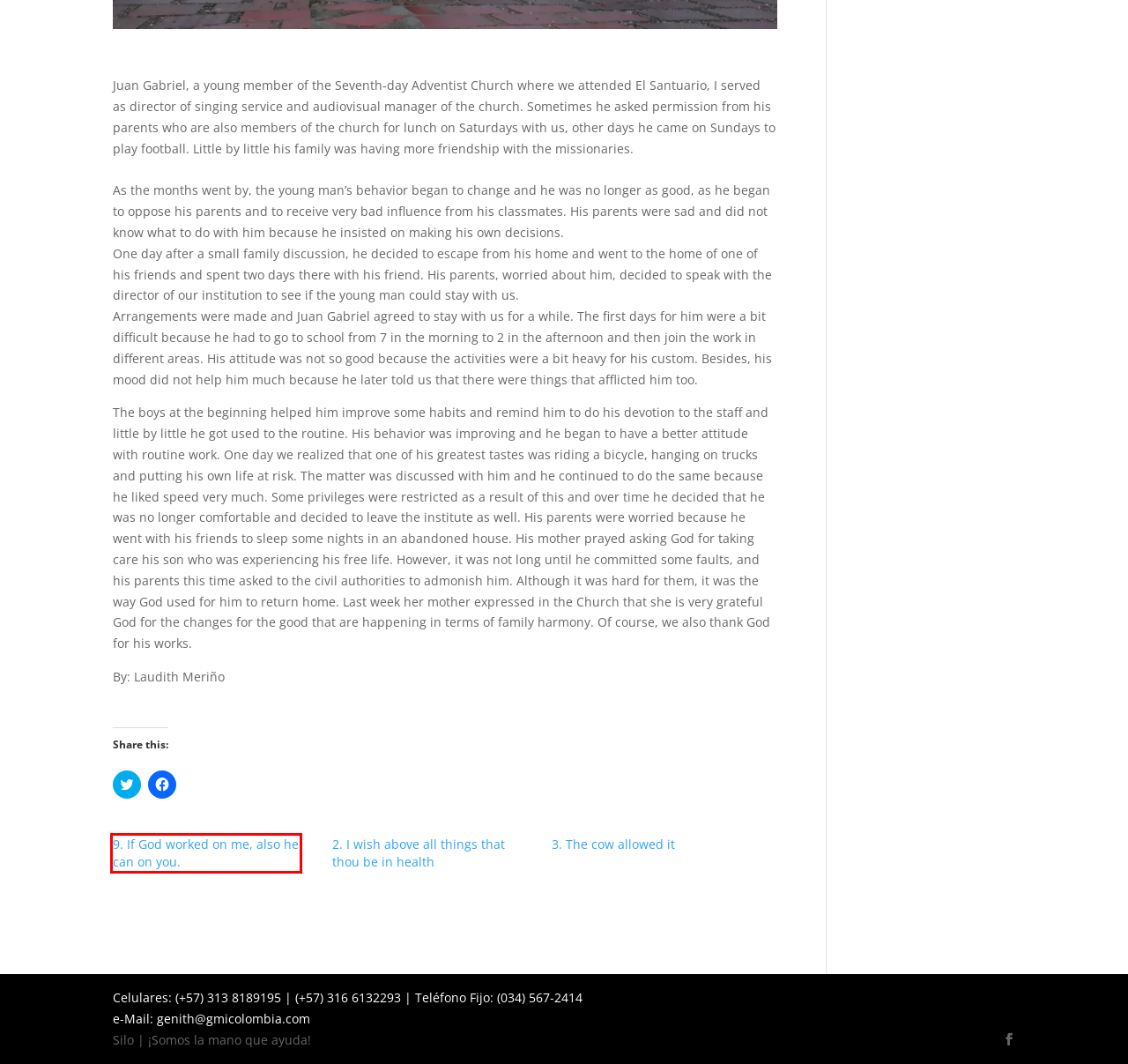Given a webpage screenshot featuring a red rectangle around a UI element, please determine the best description for the new webpage that appears after the element within the bounding box is clicked. The options are:
A. 2. I wish above all things that thou be in health | Silo
B. The program | Silo
C. 9. If God worked on me, also he can on you. | Silo
D. Participate | Silo
E. Blog entries | Silo
F. Instituto de Enfermeria Silo - Fundacion Baraka
G. Projects | Silo
H. 3. The cow allowed it | Silo

C